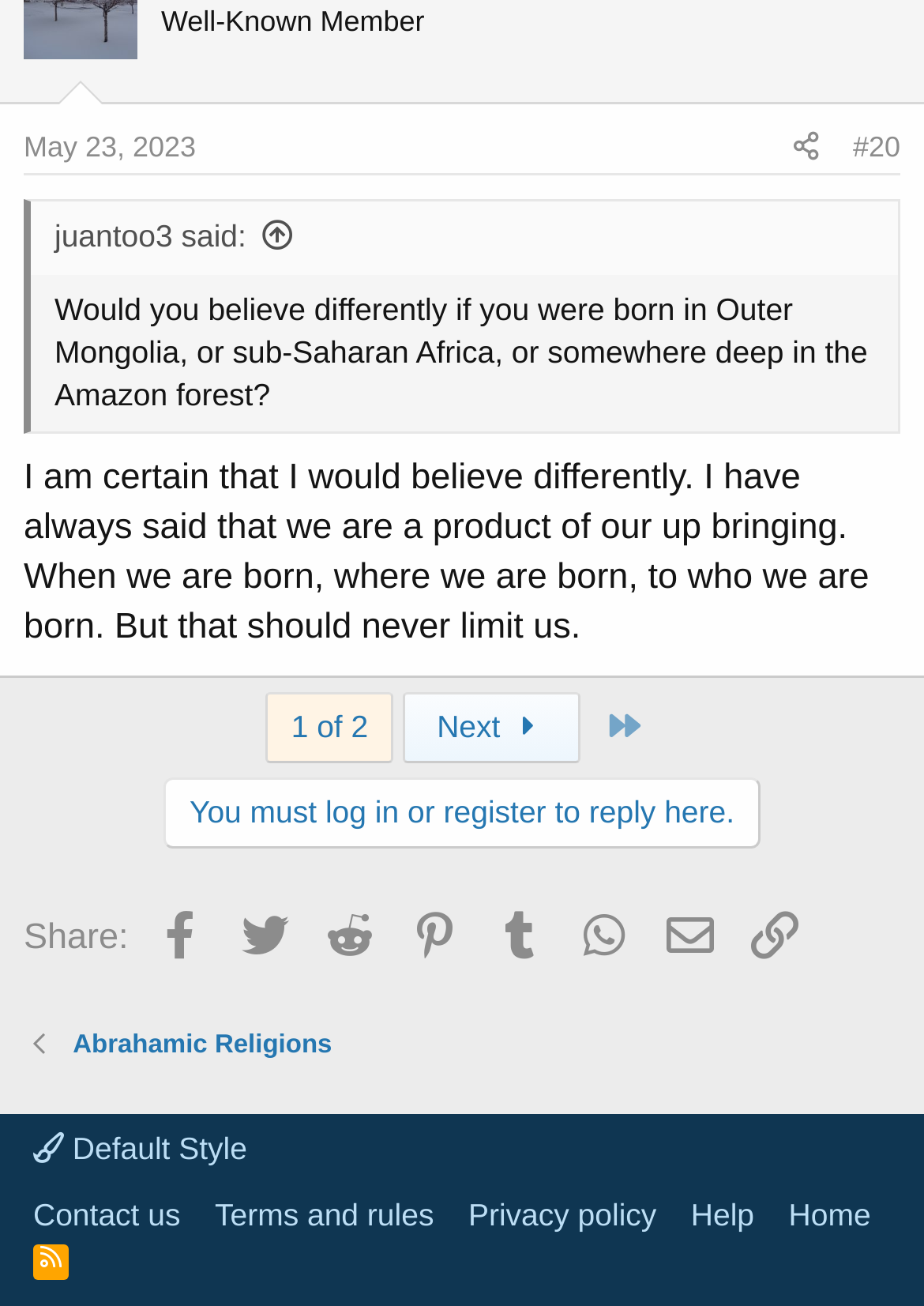Answer the following query concisely with a single word or phrase:
How many social media platforms are available for sharing?

7